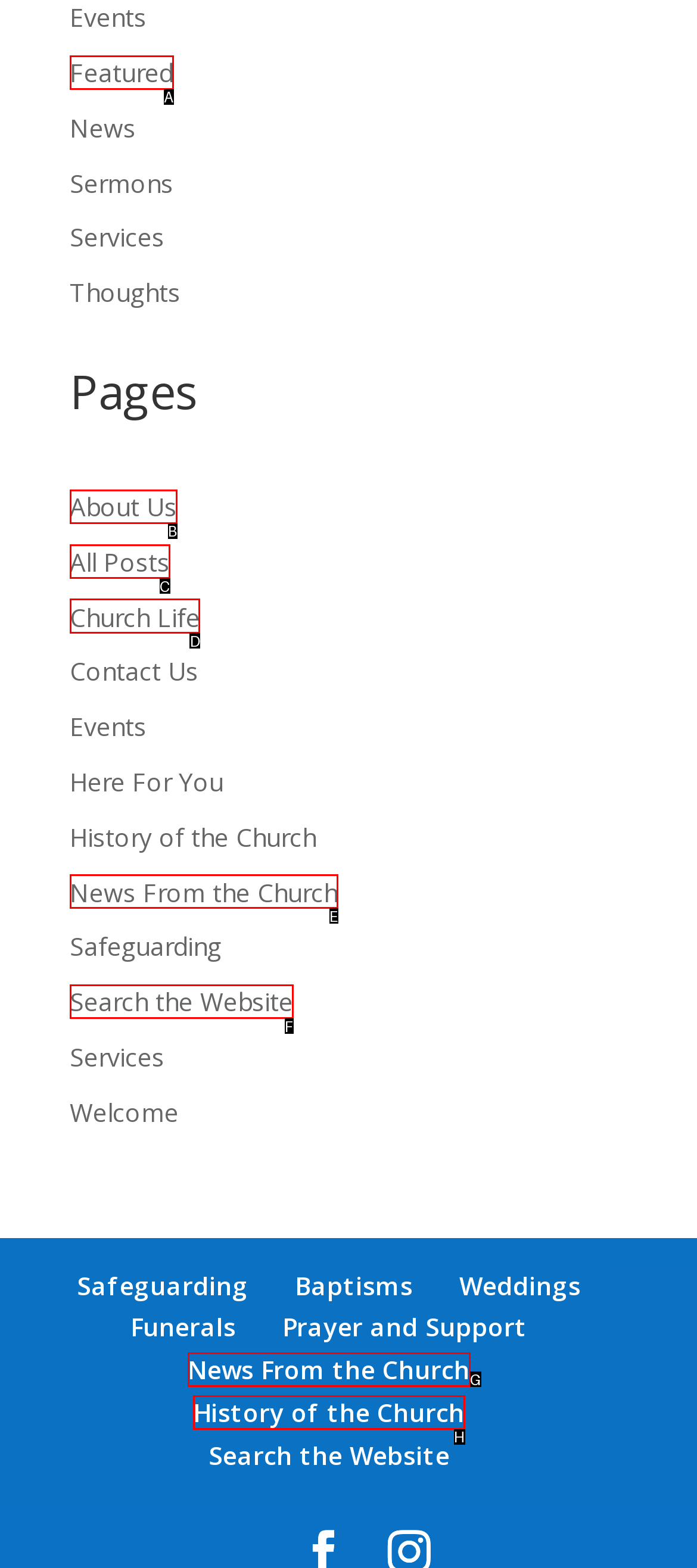Among the marked elements in the screenshot, which letter corresponds to the UI element needed for the task: Explore Church Life?

D